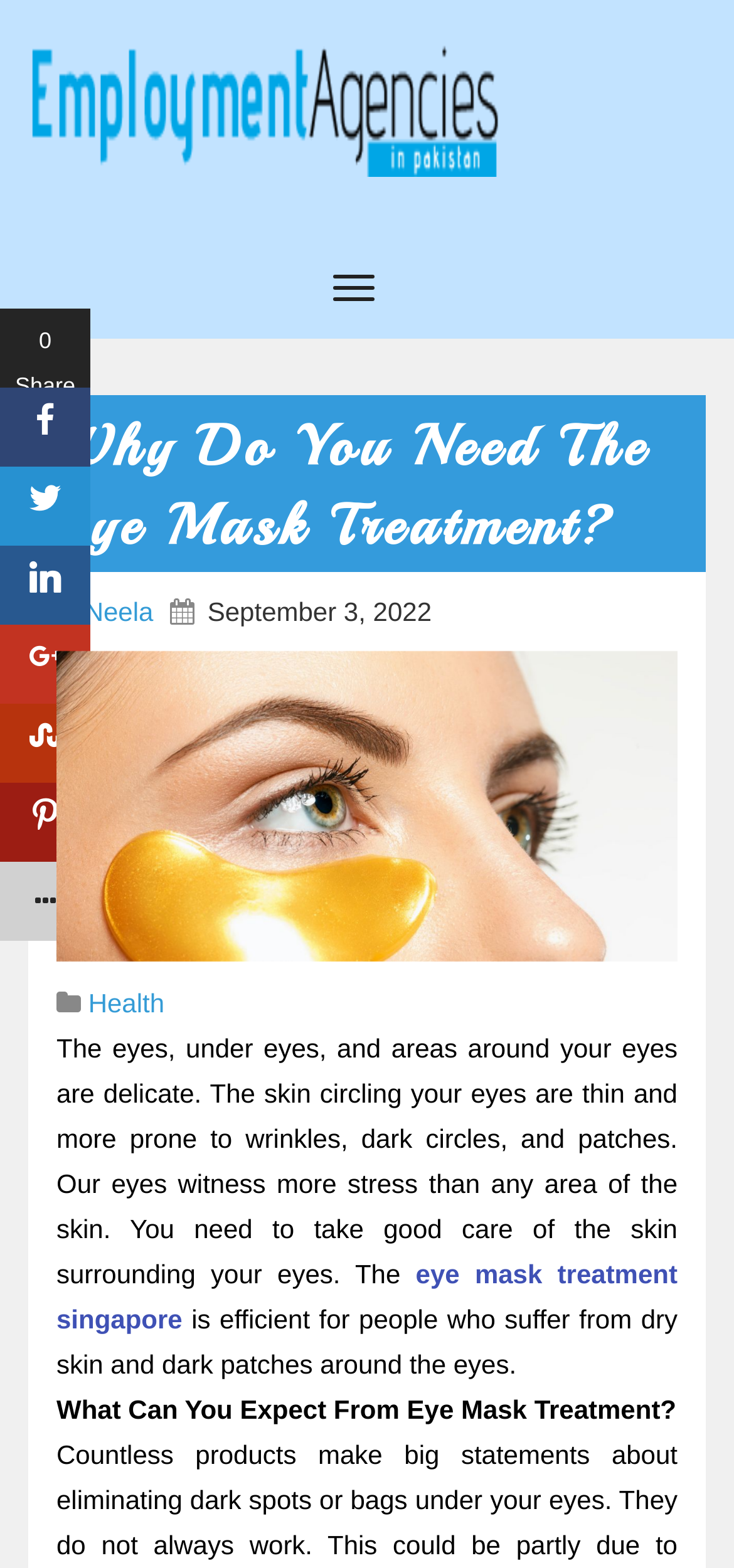Given the description of the UI element: "parent_node: Neela September 3, 2022", predict the bounding box coordinates in the form of [left, top, right, bottom], with each value being a float between 0 and 1.

[0.077, 0.415, 0.923, 0.613]